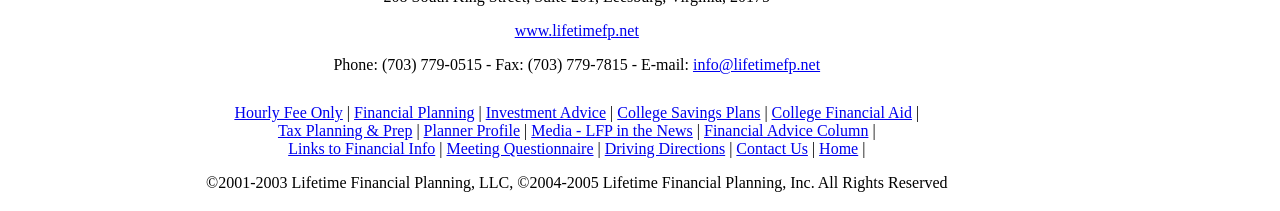Based on the element description: "Links to Financial Info", identify the UI element and provide its bounding box coordinates. Use four float numbers between 0 and 1, [left, top, right, bottom].

[0.225, 0.665, 0.34, 0.746]